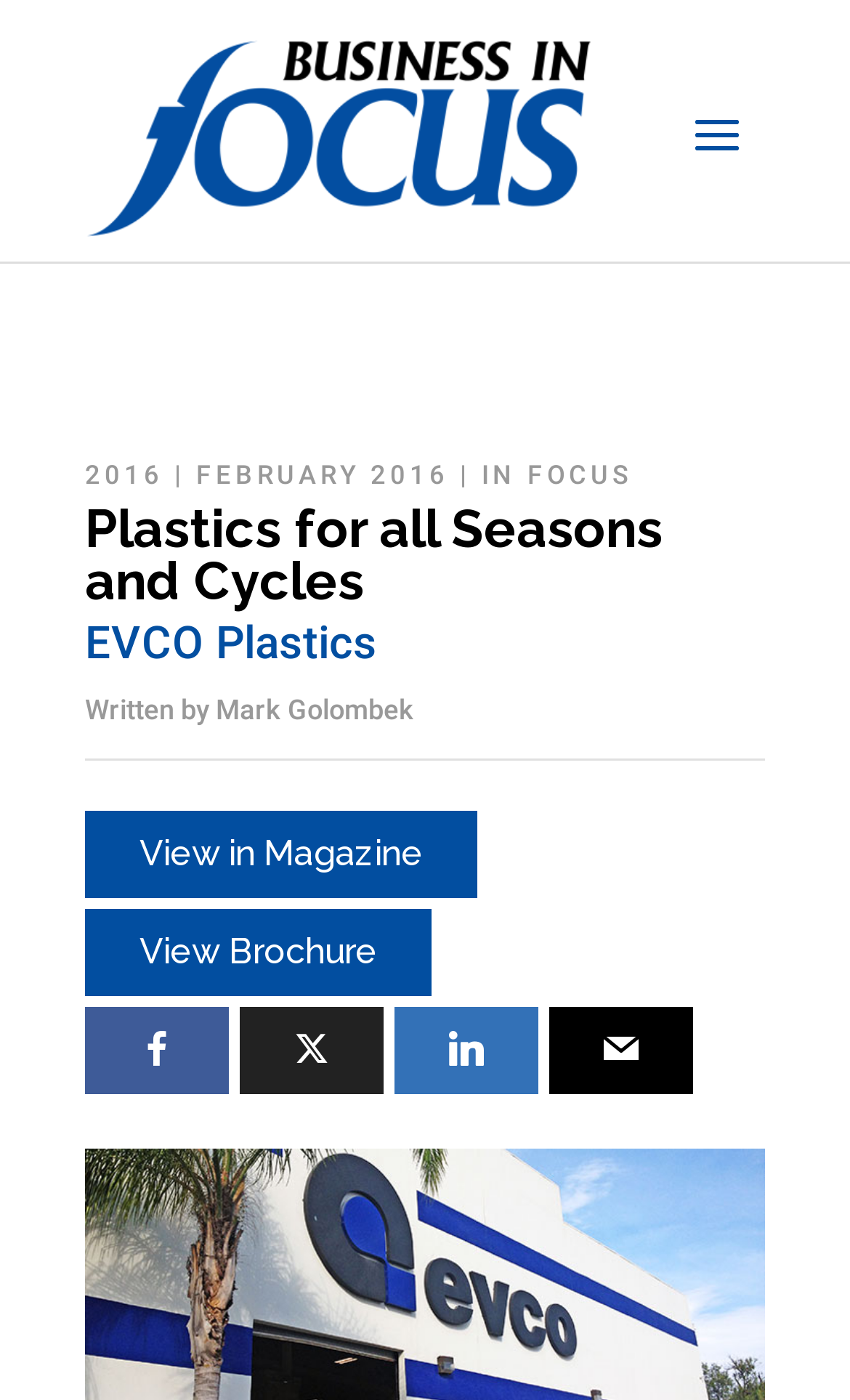Select the bounding box coordinates of the element I need to click to carry out the following instruction: "Search website".

None